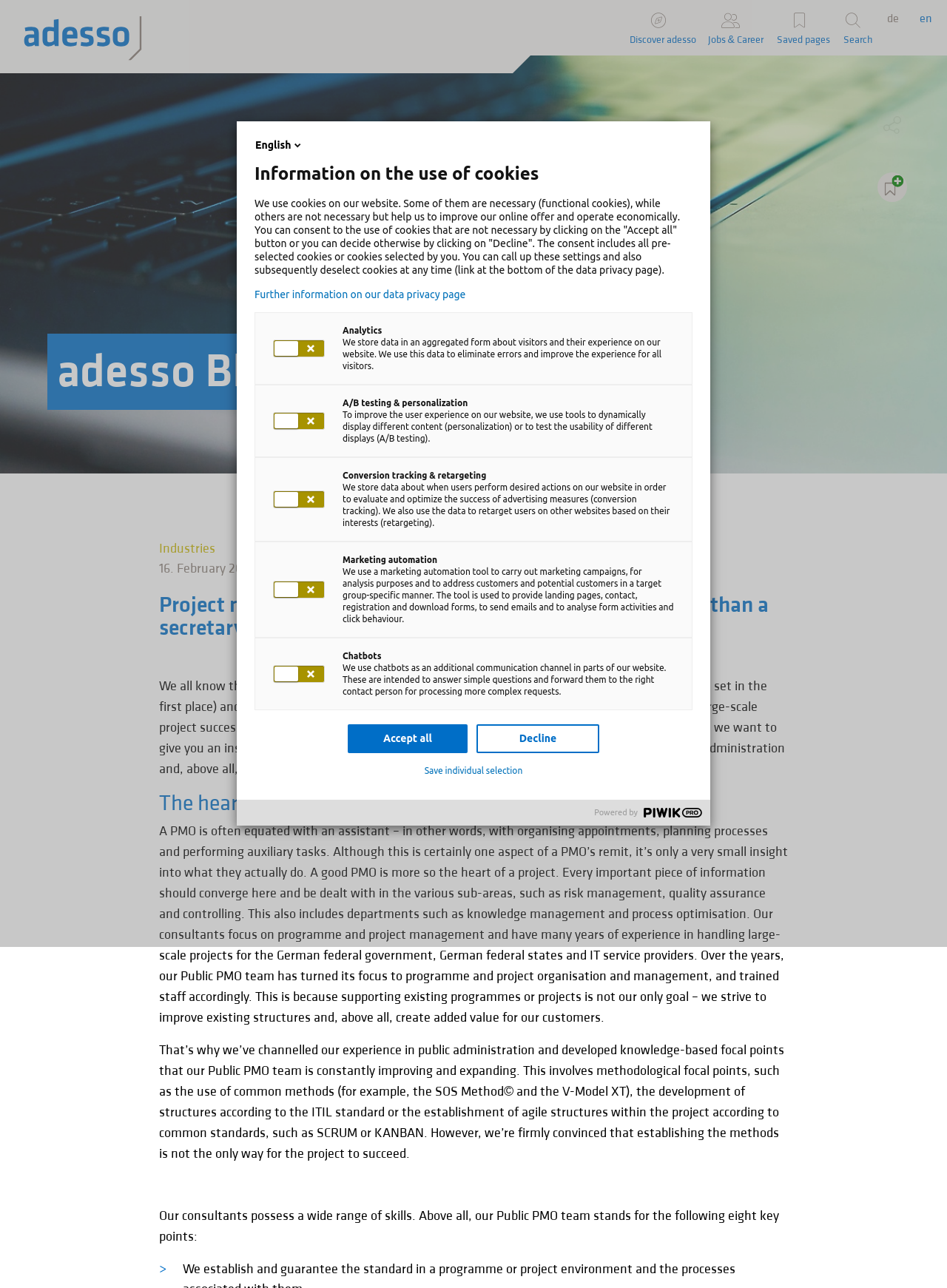What is the purpose of cookies on this website?
Look at the screenshot and respond with one word or a short phrase.

To improve online offer